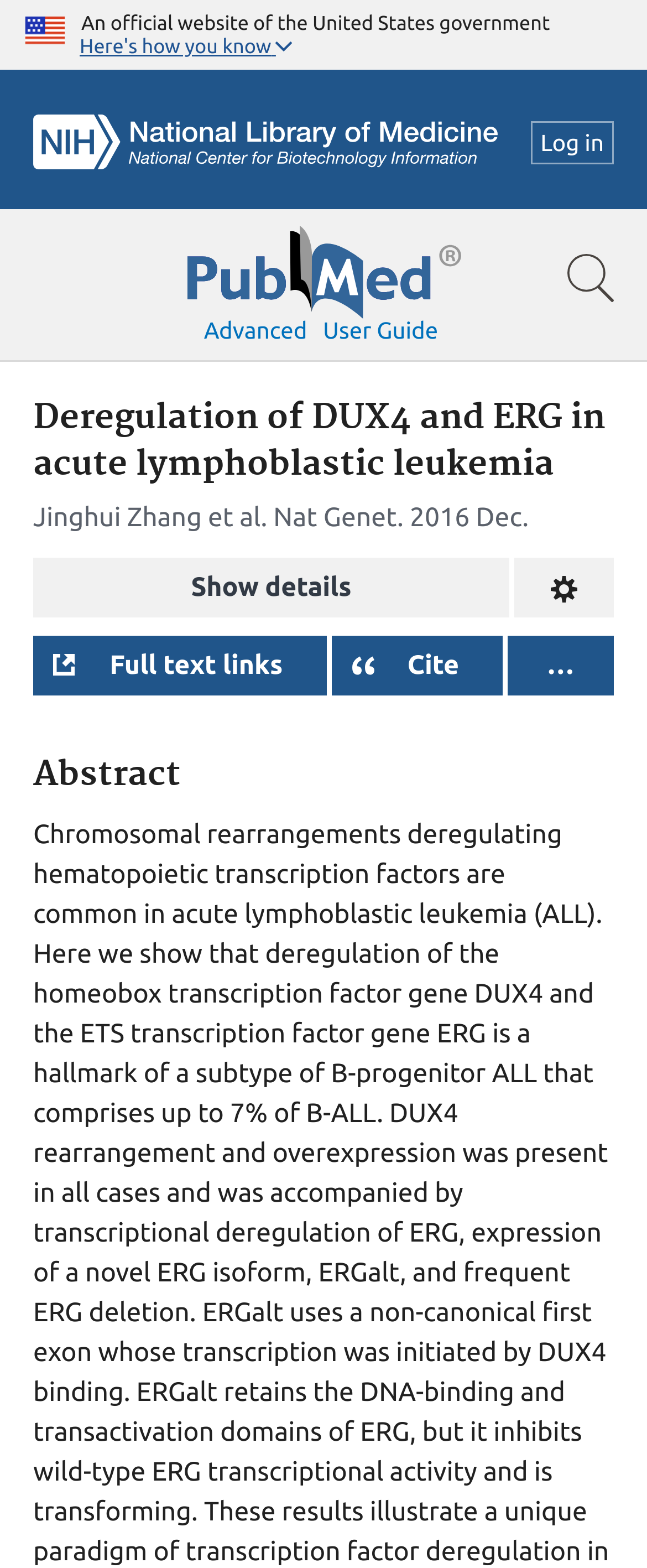Find the bounding box coordinates corresponding to the UI element with the description: "parent_node: Advanced aria-label="Pubmed Logo"". The coordinates should be formatted as [left, top, right, bottom], with values as floats between 0 and 1.

[0.288, 0.144, 0.712, 0.192]